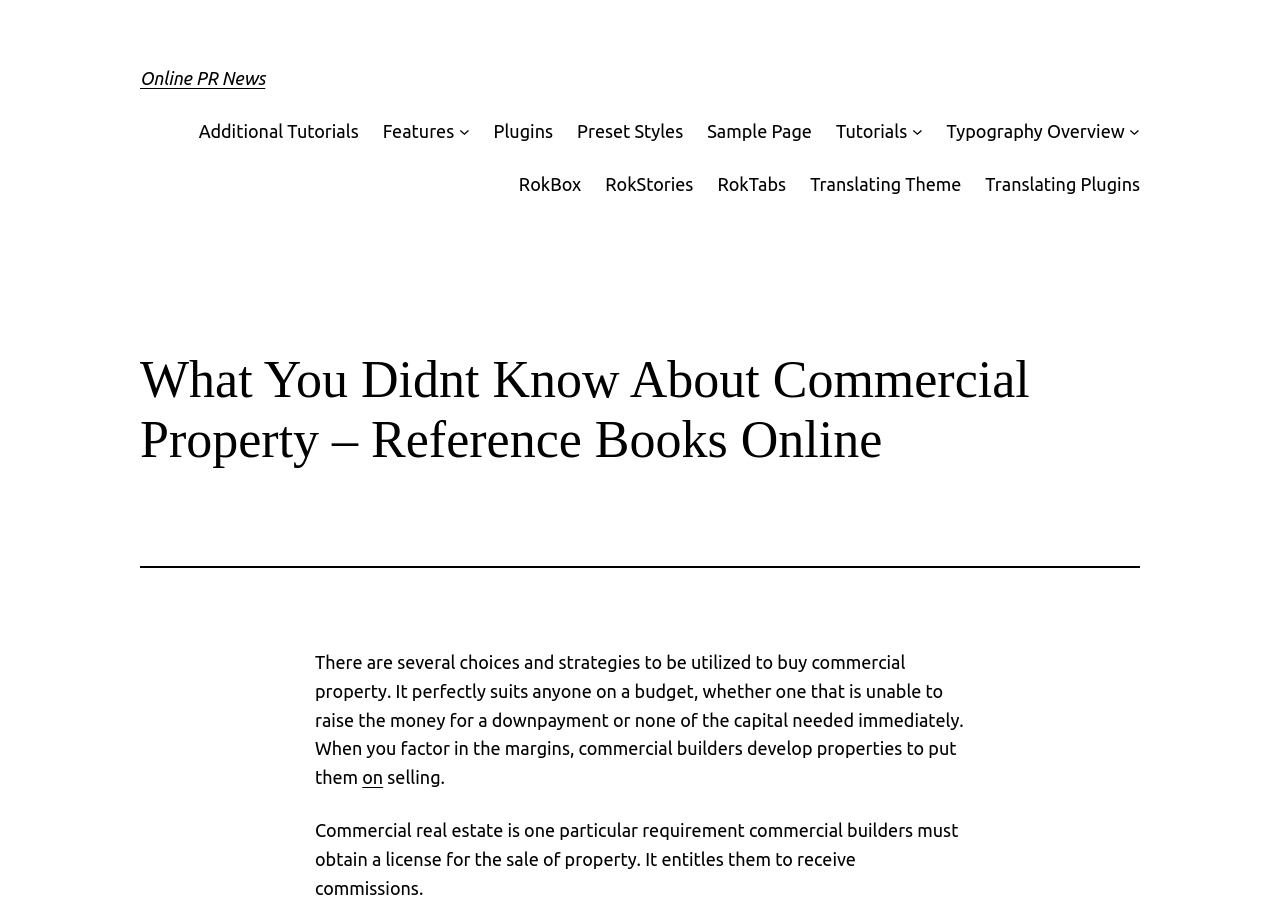What is the benefit of buying commercial property?
Please provide a single word or phrase in response based on the screenshot.

Suitable for those on a budget